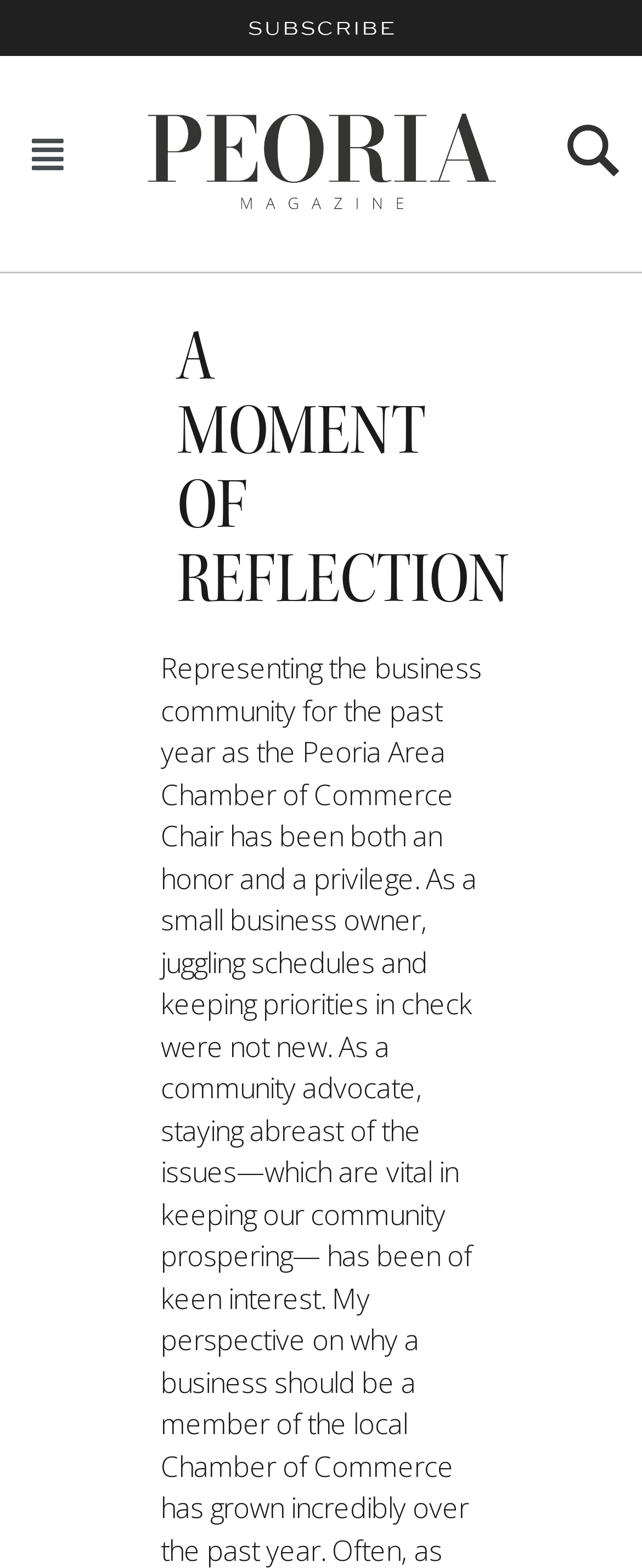What is the purpose of the link at the bottom of the webpage?
Make sure to answer the question with a detailed and comprehensive explanation.

The link at the bottom of the webpage, with coordinates [0.859, 0.637, 0.936, 0.668], is likely to be a link to additional content, such as a related article, a next page, or a call-to-action. Its position at the bottom of the webpage suggests that it is a secondary or supplementary link.